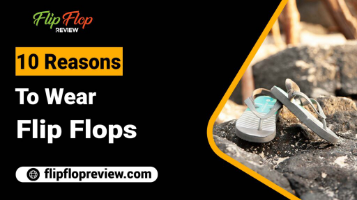What is the URL of the website?
Look at the image and respond with a one-word or short phrase answer.

flipflopreview.com